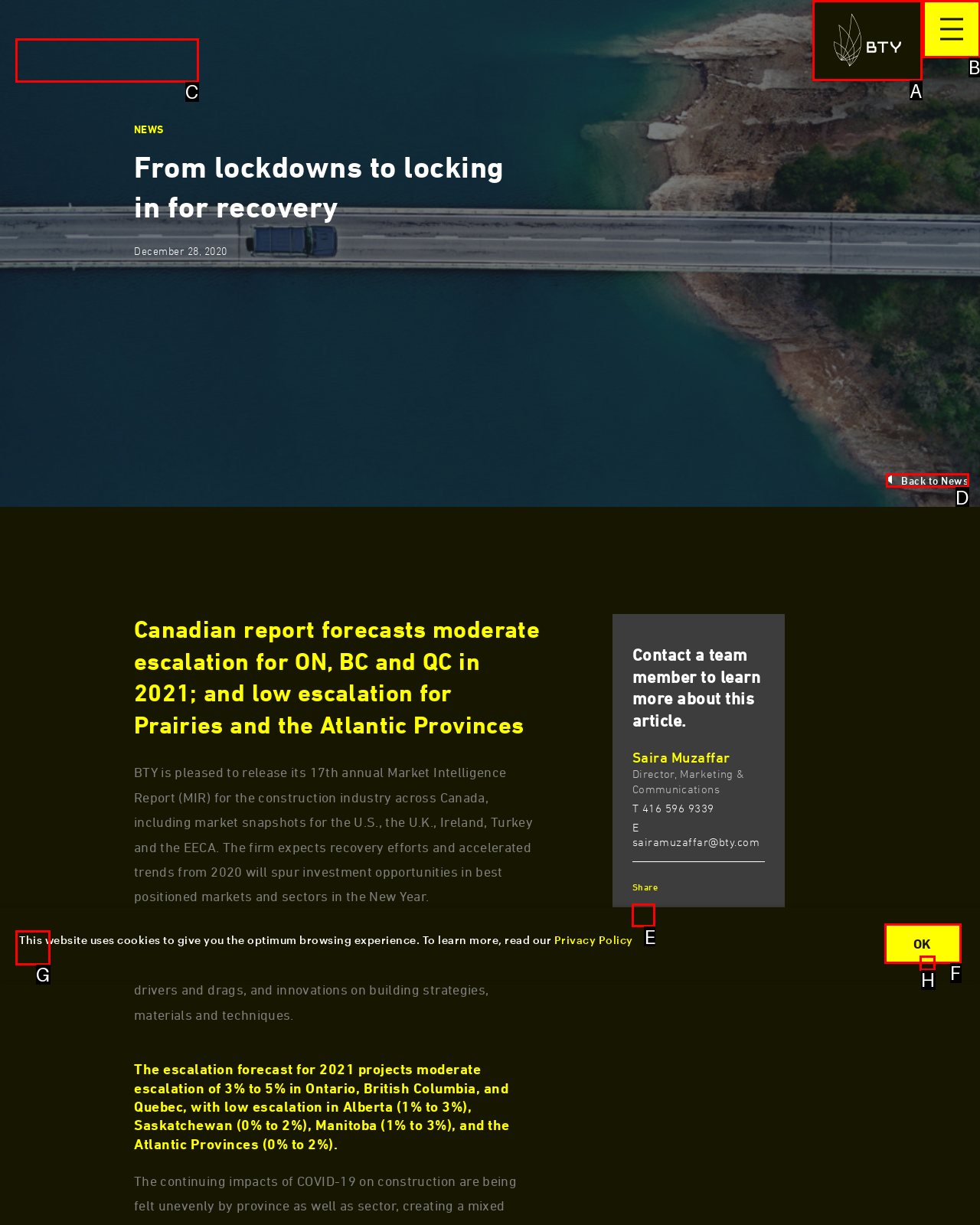Choose the correct UI element to click for this task: Click the BTY logo Answer using the letter from the given choices.

A